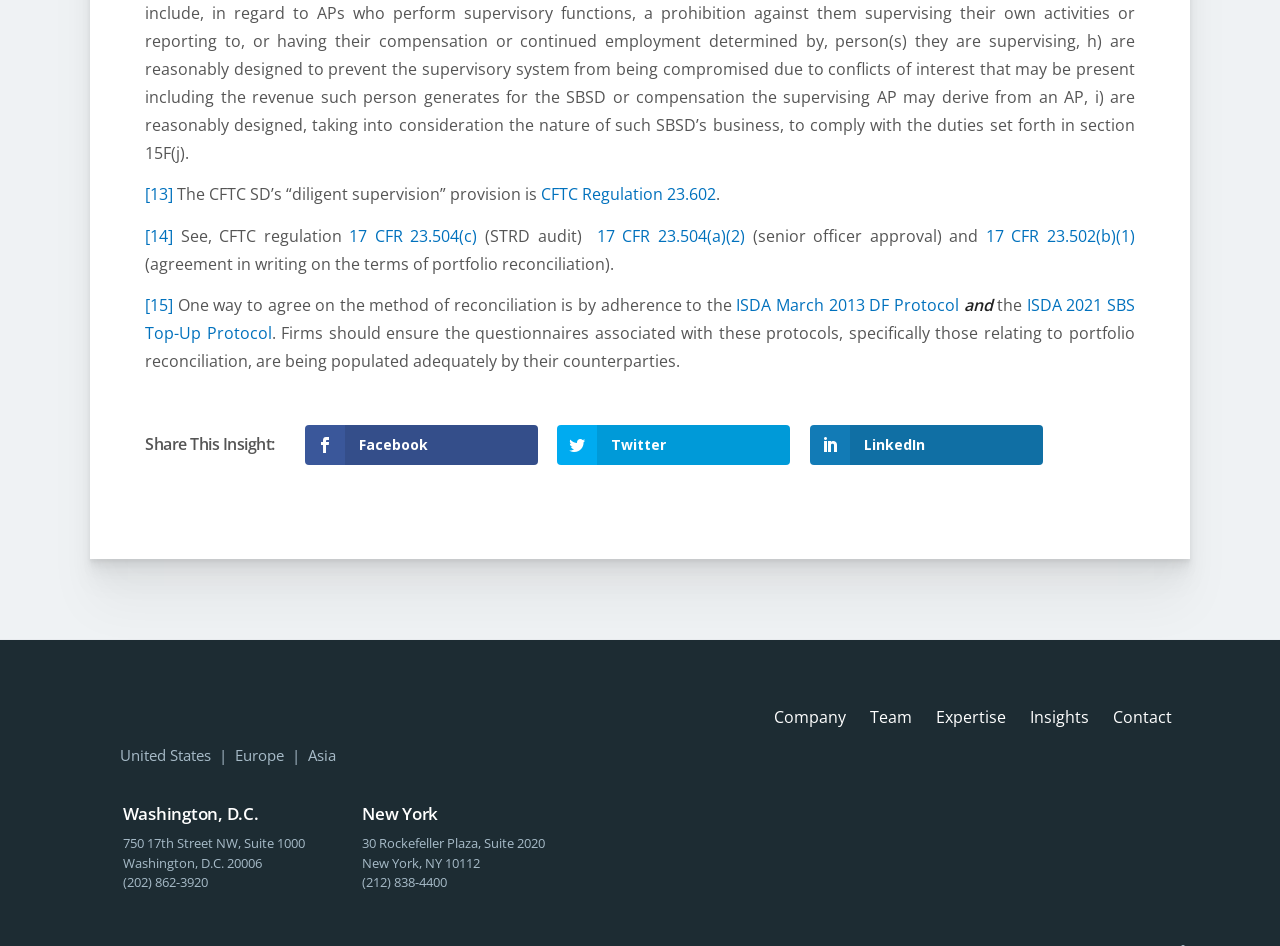Please mark the bounding box coordinates of the area that should be clicked to carry out the instruction: "View the New York office address".

[0.283, 0.882, 0.426, 0.901]